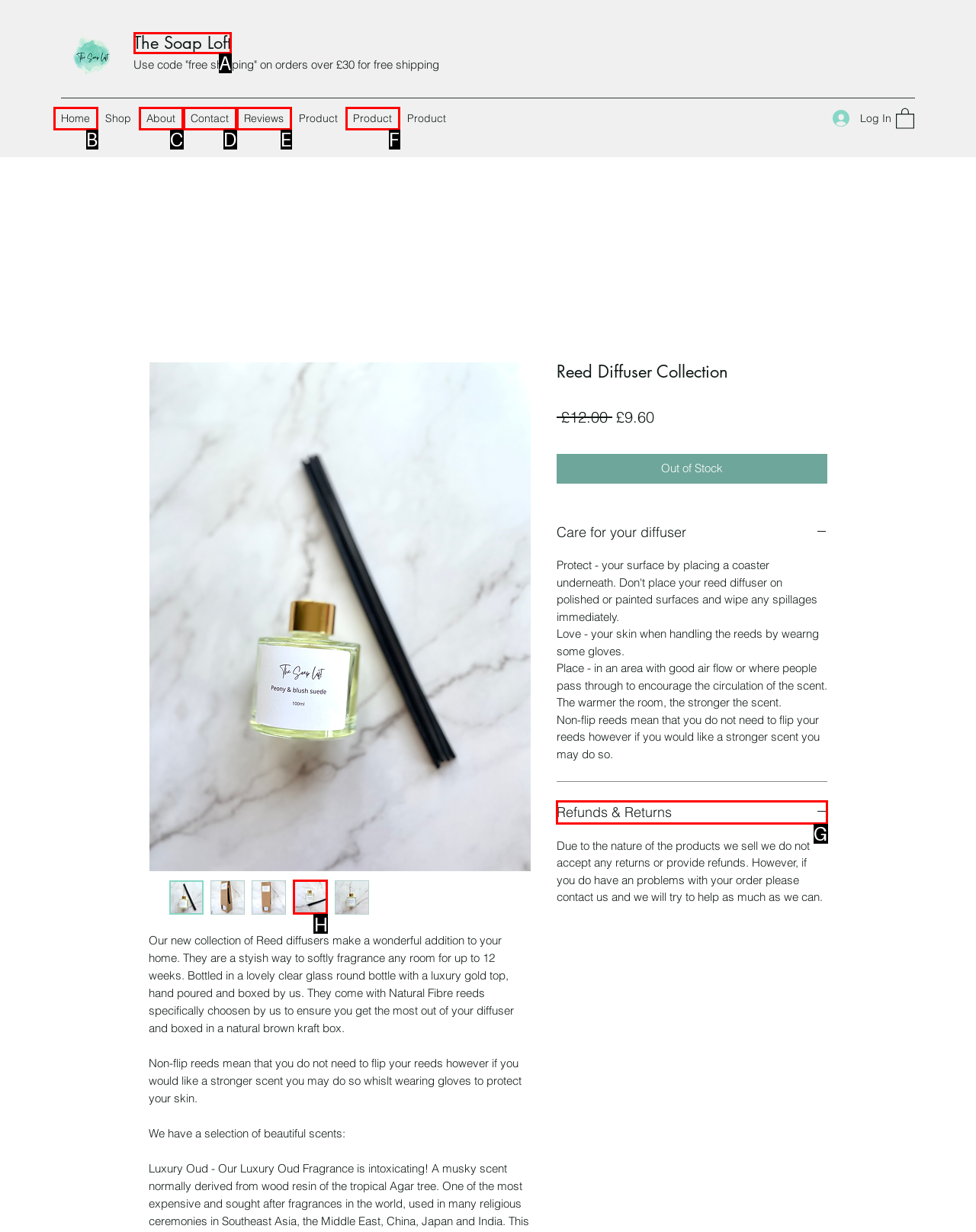Specify which element within the red bounding boxes should be clicked for this task: Learn about 'Refunds & Returns' Respond with the letter of the correct option.

G